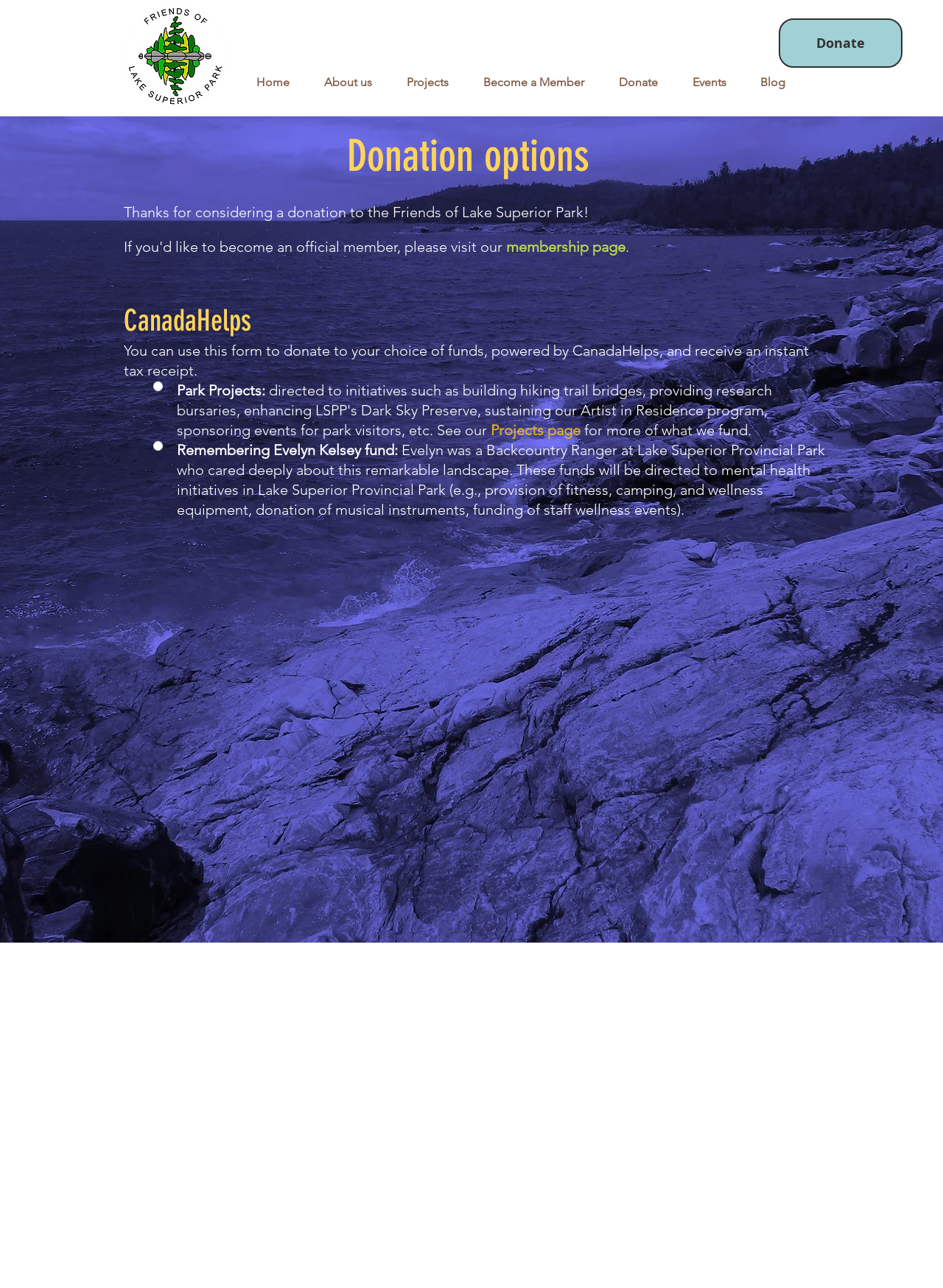Explain the webpage's layout and main content in detail.

This webpage is about donating to Friends of Lake Superior Park in Ontario. At the top, there is a navigation menu with links to different sections of the website, including "Home", "About us", "Projects", "Become a Member", "Donate", "Events", and "Blog". 

Below the navigation menu, there is a heading that says "Donation options". Underneath, there is a paragraph of text expressing gratitude for considering a donation to the Friends of Lake Superior Park. 

To the right of the paragraph, there is a link to the membership page. Next to the link, there is a single period. 

Further down, there is a heading that says "CanadaHelps". Below the heading, there is a paragraph explaining that the form can be used to donate to a choice of funds powered by CanadaHelps and receive an instant tax receipt. 

Underneath, there is a list with two items. The first item says "Park Projects" and has a link to the Projects page. The second item says "Remembering Evelyn Kelsey fund" and has a description of the fund, which is dedicated to mental health initiatives in Lake Superior Provincial Park. 

At the very top of the page, there is a link that says "Donate" and an image with the filename "final2.png" located to the left of the link.